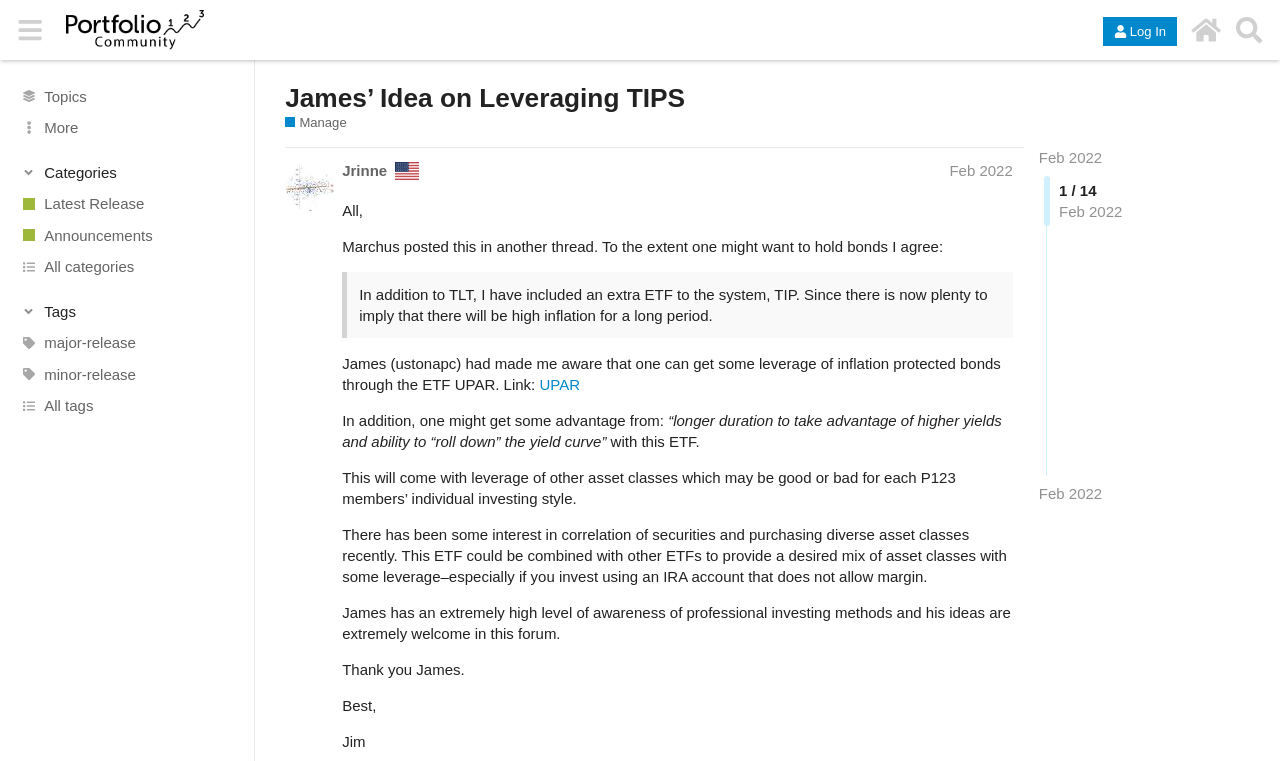Identify the bounding box coordinates for the region of the element that should be clicked to carry out the instruction: "Click the 'Log In' button". The bounding box coordinates should be four float numbers between 0 and 1, i.e., [left, top, right, bottom].

[0.862, 0.022, 0.92, 0.06]